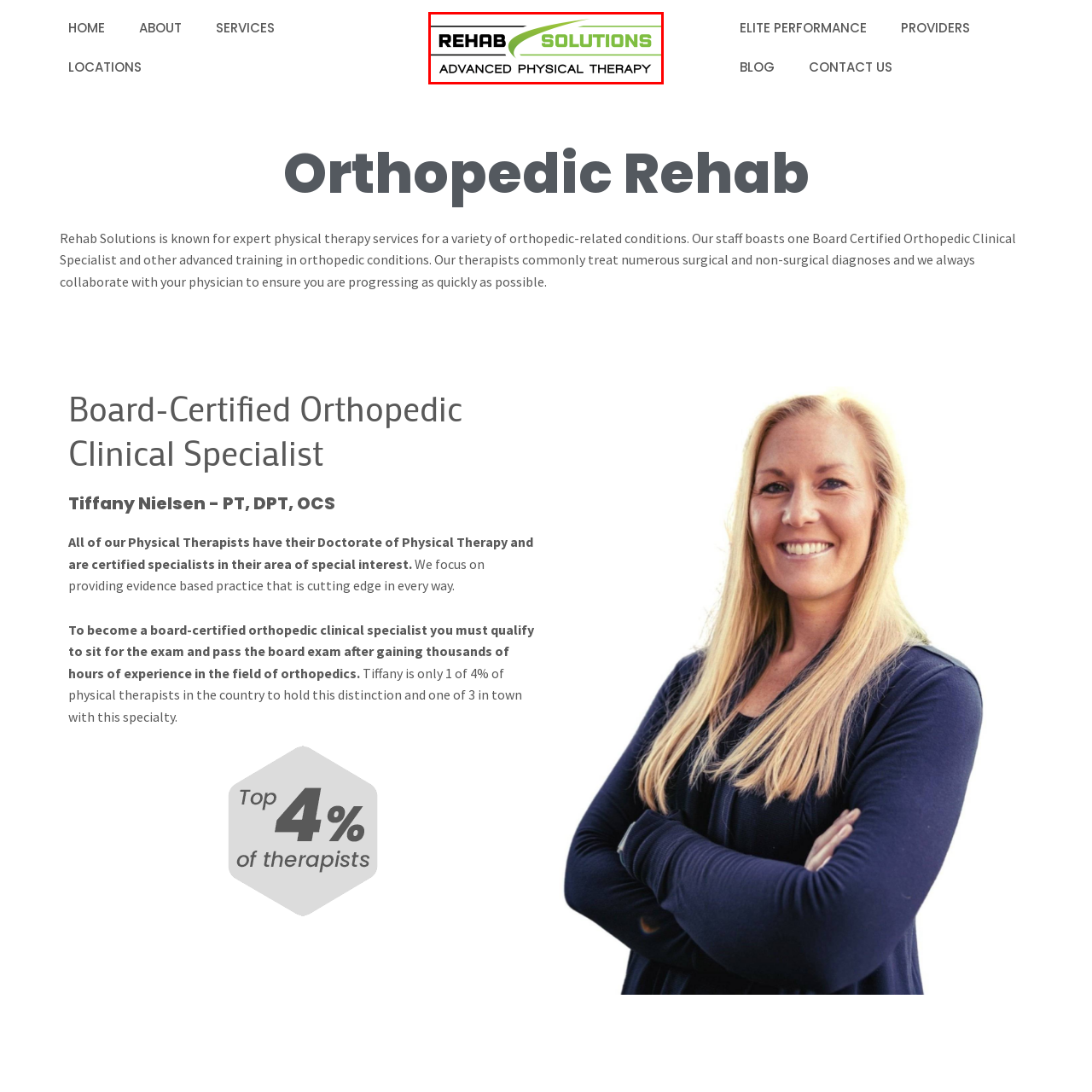What condition does Rehab Solutions tailor their physical therapy to?
Examine the image within the red bounding box and provide a comprehensive answer to the question.

The caption states that Rehab Solutions' physical therapy is tailored to orthopedic conditions, which implies that they focus on treating musculoskeletal disorders and injuries.